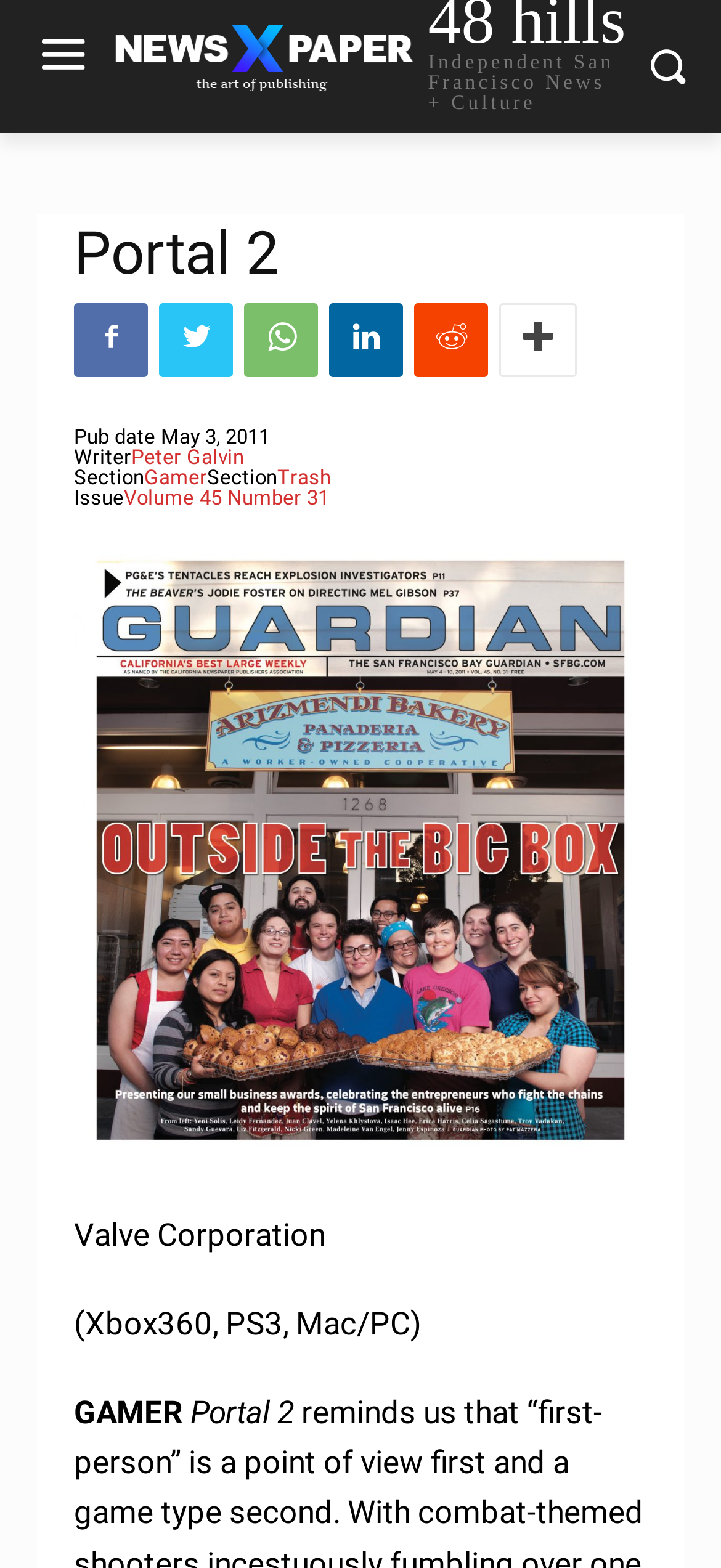Respond to the following question with a brief word or phrase:
What is the platform of the game Portal 2?

Xbox360, PS3, Mac/PC